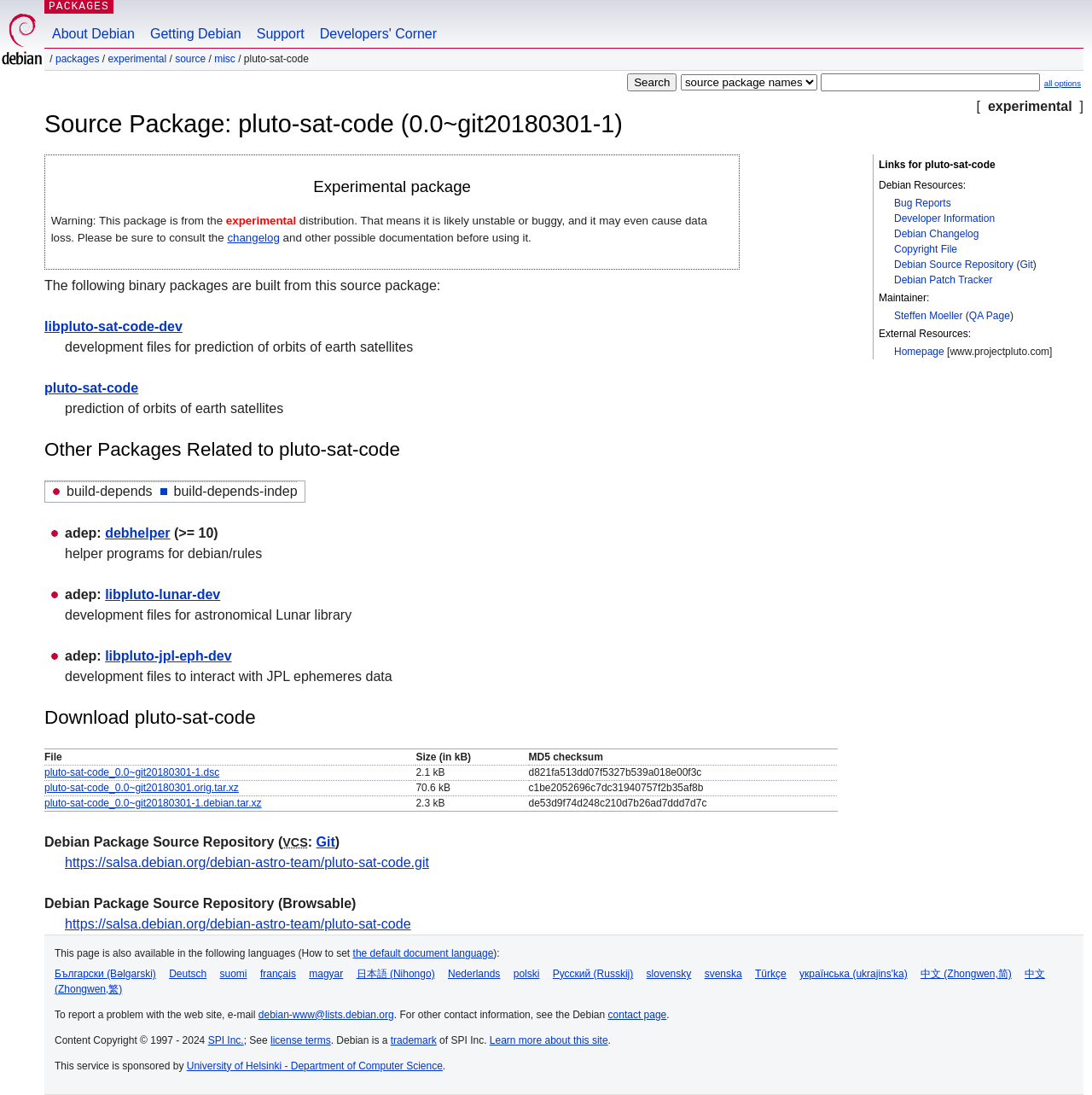Determine the heading of the webpage and extract its text content.

Source Package: pluto-sat-code (0.0~git20180301-1)